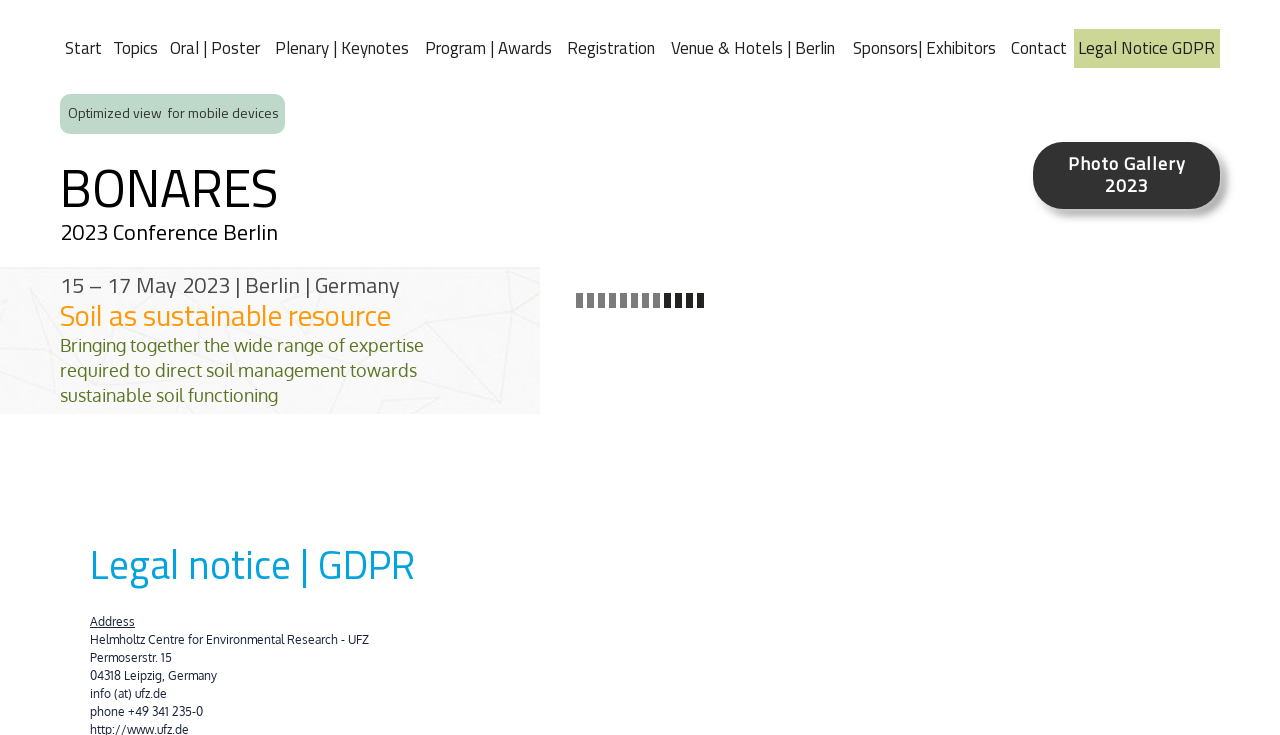Please locate the bounding box coordinates of the element that should be clicked to achieve the given instruction: "Check Legal notice".

[0.839, 0.039, 0.953, 0.093]